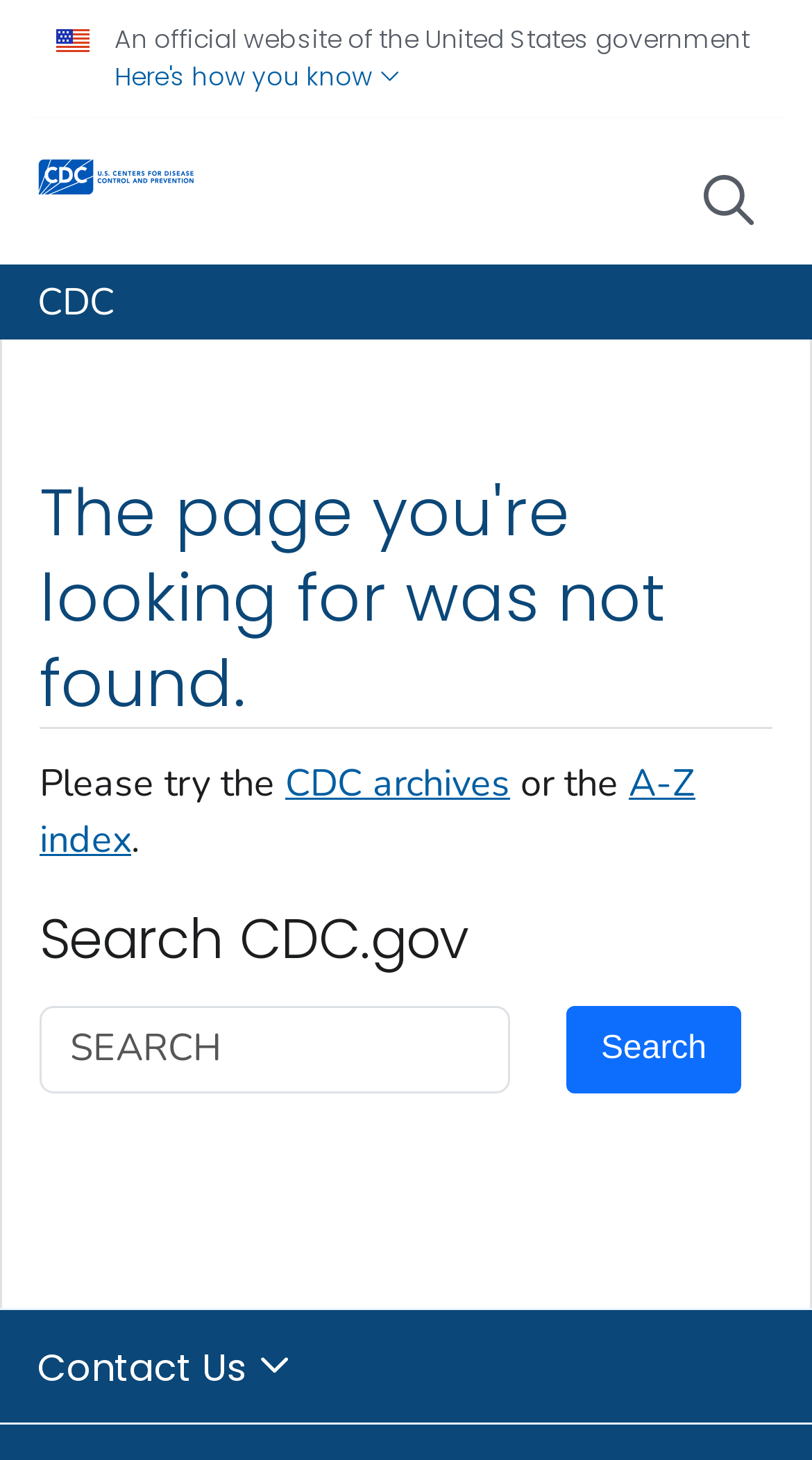Identify the bounding box coordinates of the section to be clicked to complete the task described by the following instruction: "Leave a comment on the article". The coordinates should be four float numbers between 0 and 1, formatted as [left, top, right, bottom].

None